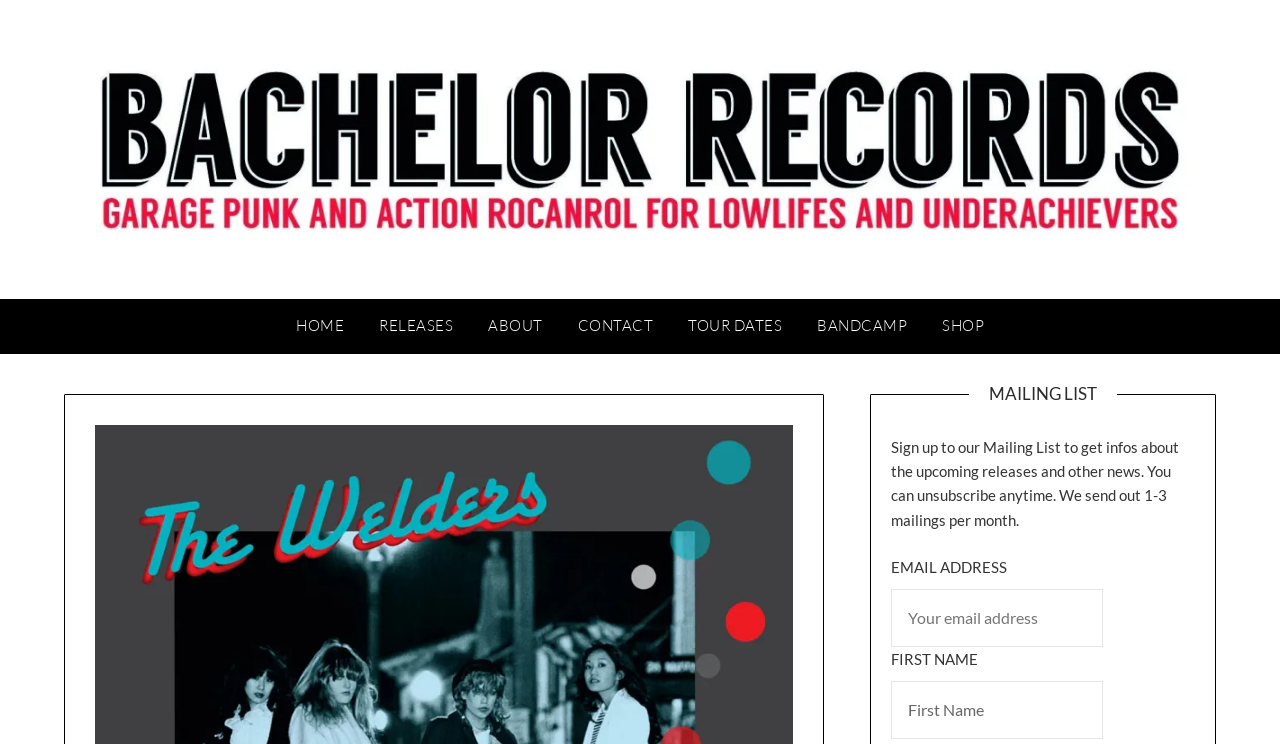Could you highlight the region that needs to be clicked to execute the instruction: "click on SHOP"?

[0.723, 0.402, 0.781, 0.475]